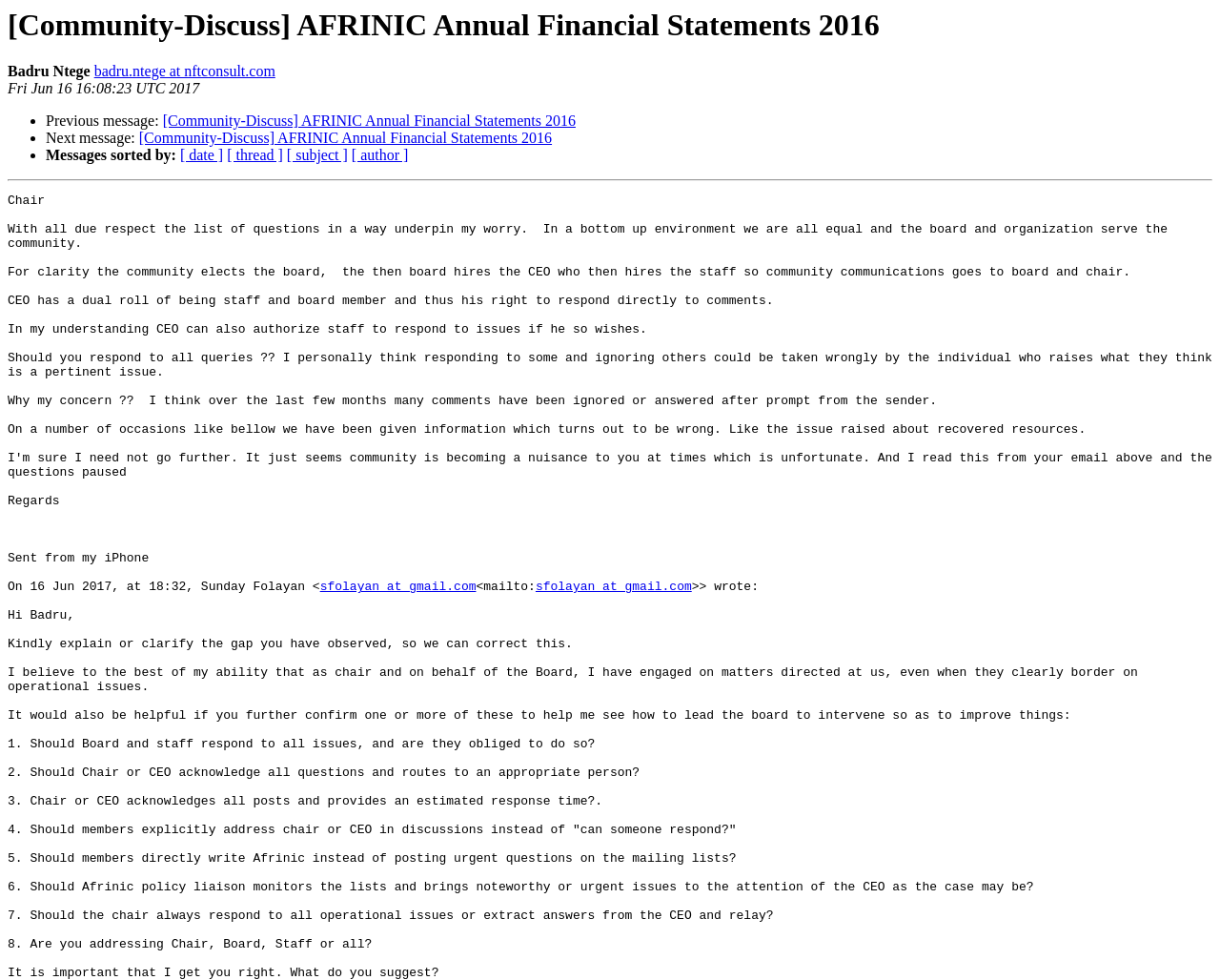What are the options to sort messages by?
Look at the image and answer with only one word or phrase.

date, thread, subject, author